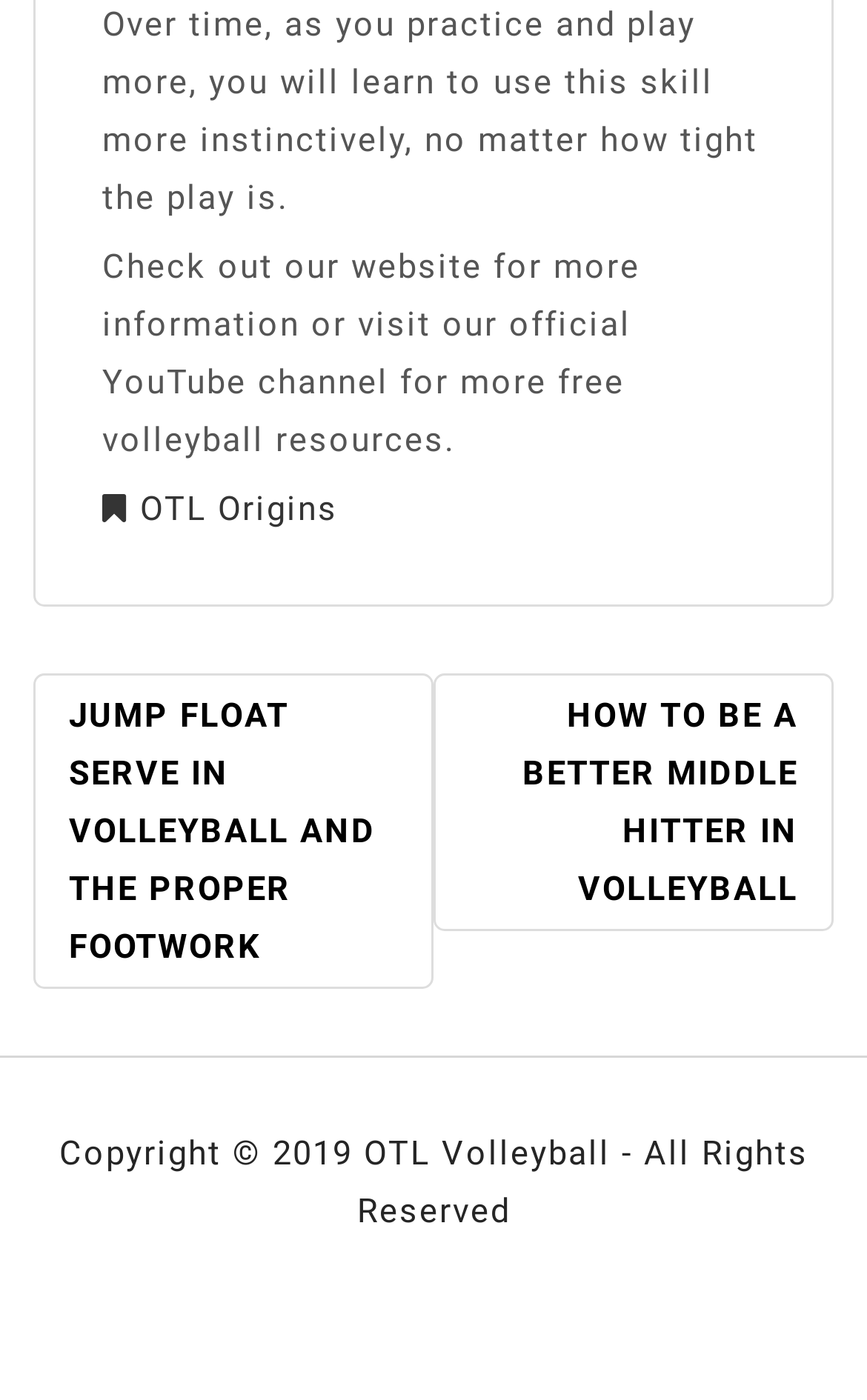What is the copyright year?
Refer to the image and give a detailed response to the question.

The copyright year is 2019, as stated in the static text 'Copyright © 2019 OTL Volleyball - All Rights Reserved' at the bottom of the webpage.